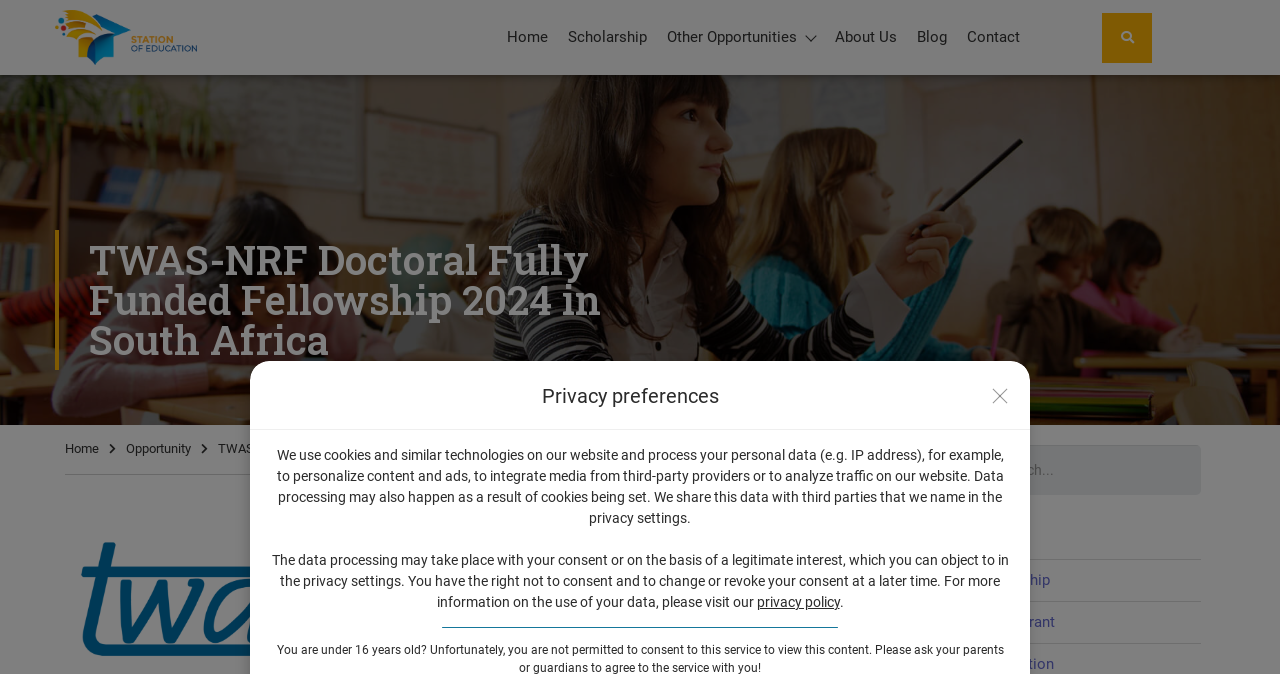Using the webpage screenshot, find the UI element described by Opportunity. Provide the bounding box coordinates in the format (top-left x, top-left y, bottom-right x, bottom-right y), ensuring all values are floating point numbers between 0 and 1.

[0.098, 0.654, 0.149, 0.677]